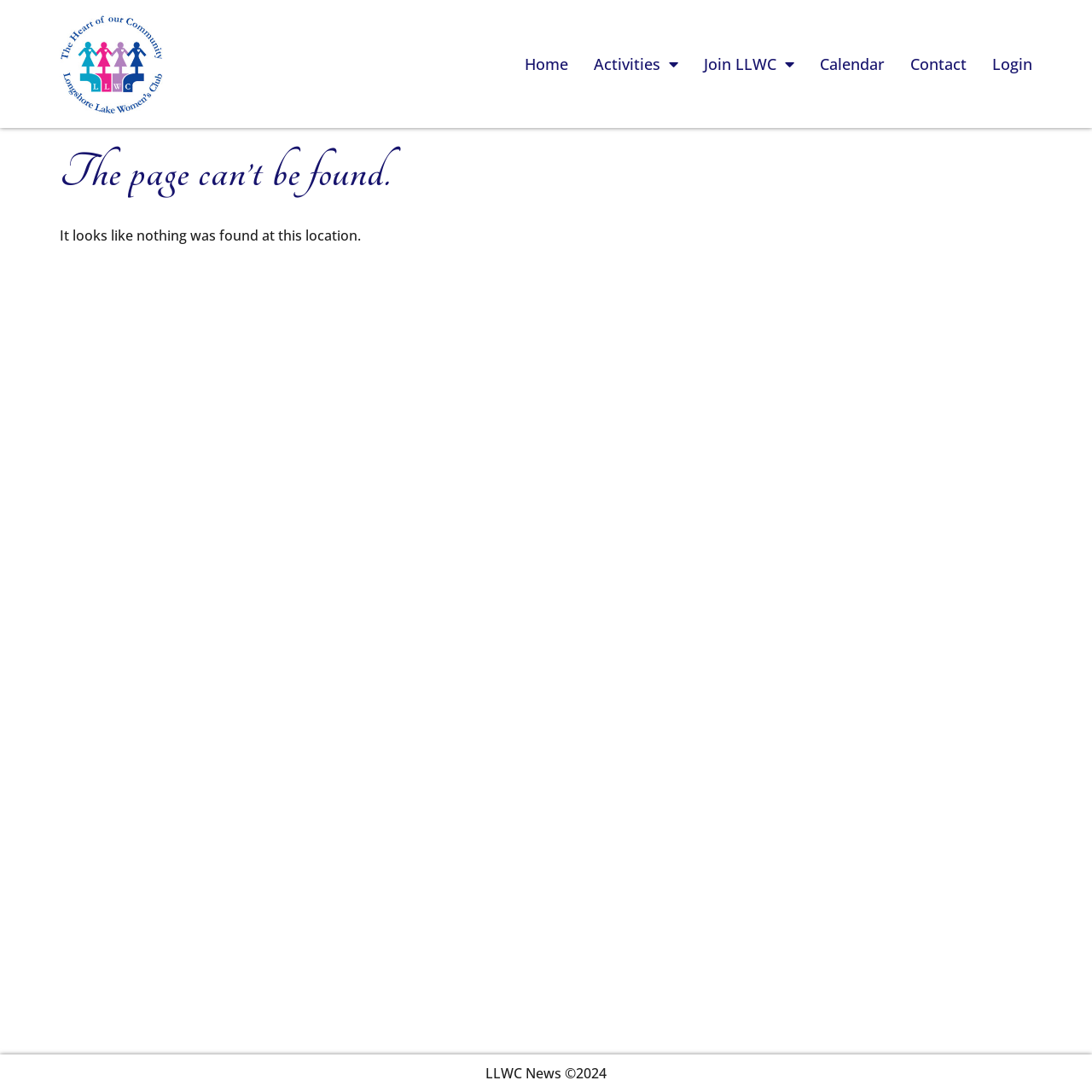How many navigation links are available?
Please give a detailed and elaborate answer to the question based on the image.

I counted the number of navigation links by looking at the links in the top section, which are 'Home', 'Activities', 'Join LLWC', 'Calendar', 'Contact', and 'Login', totaling 6 links.